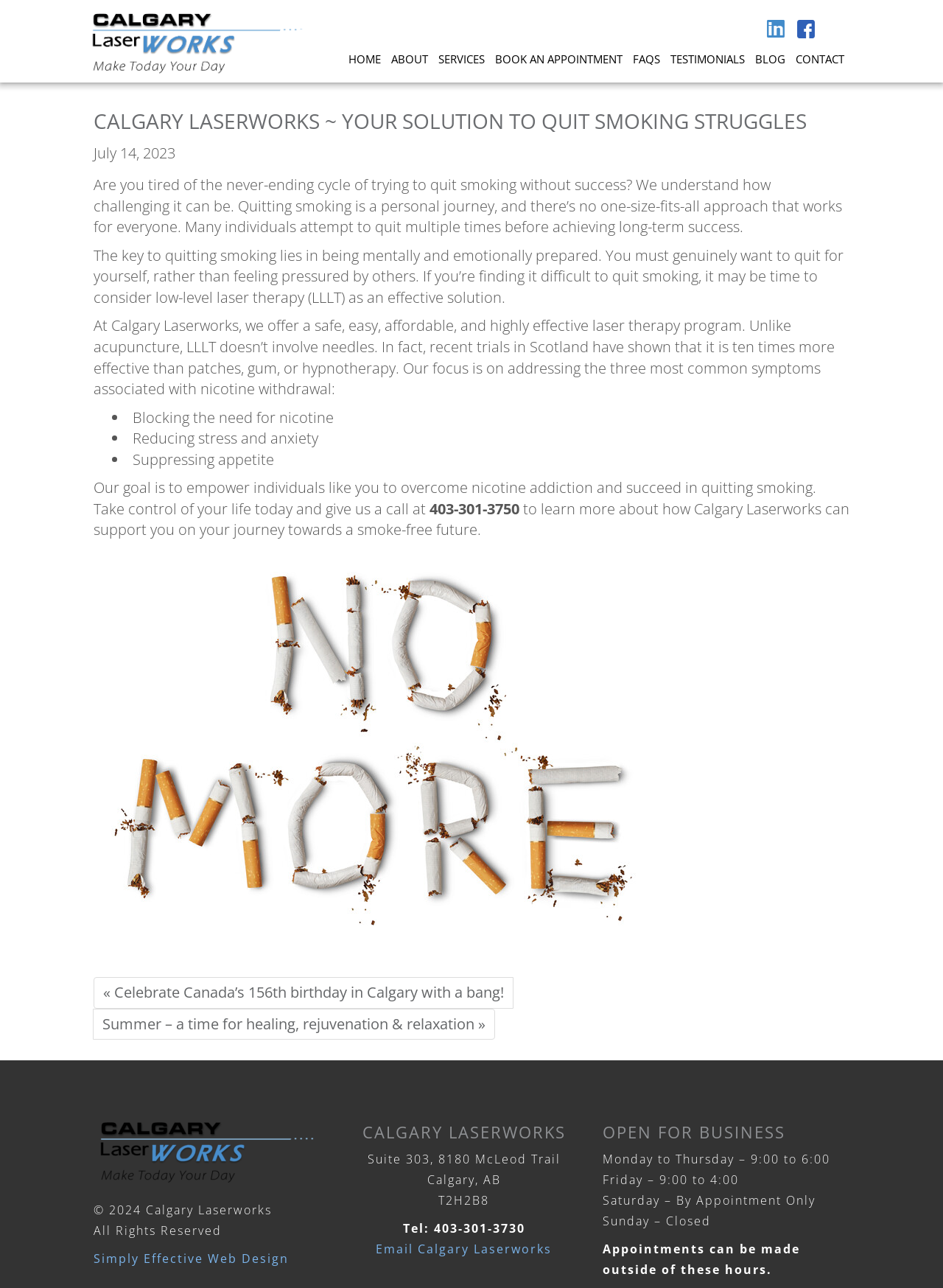Find the bounding box coordinates of the element to click in order to complete the given instruction: "Go to Magazine."

None